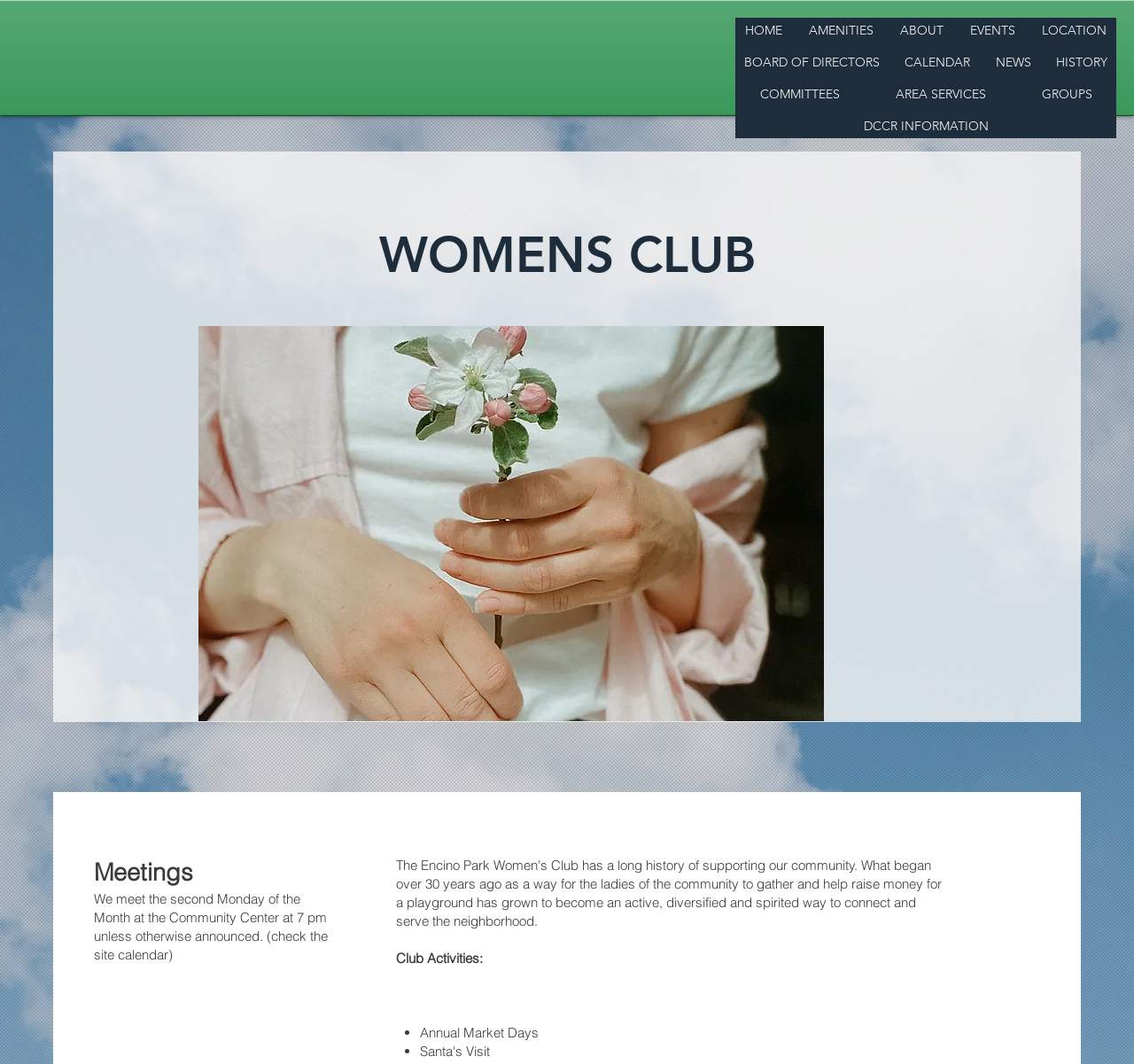What time do the meetings start?
Using the visual information, reply with a single word or short phrase.

7 pm